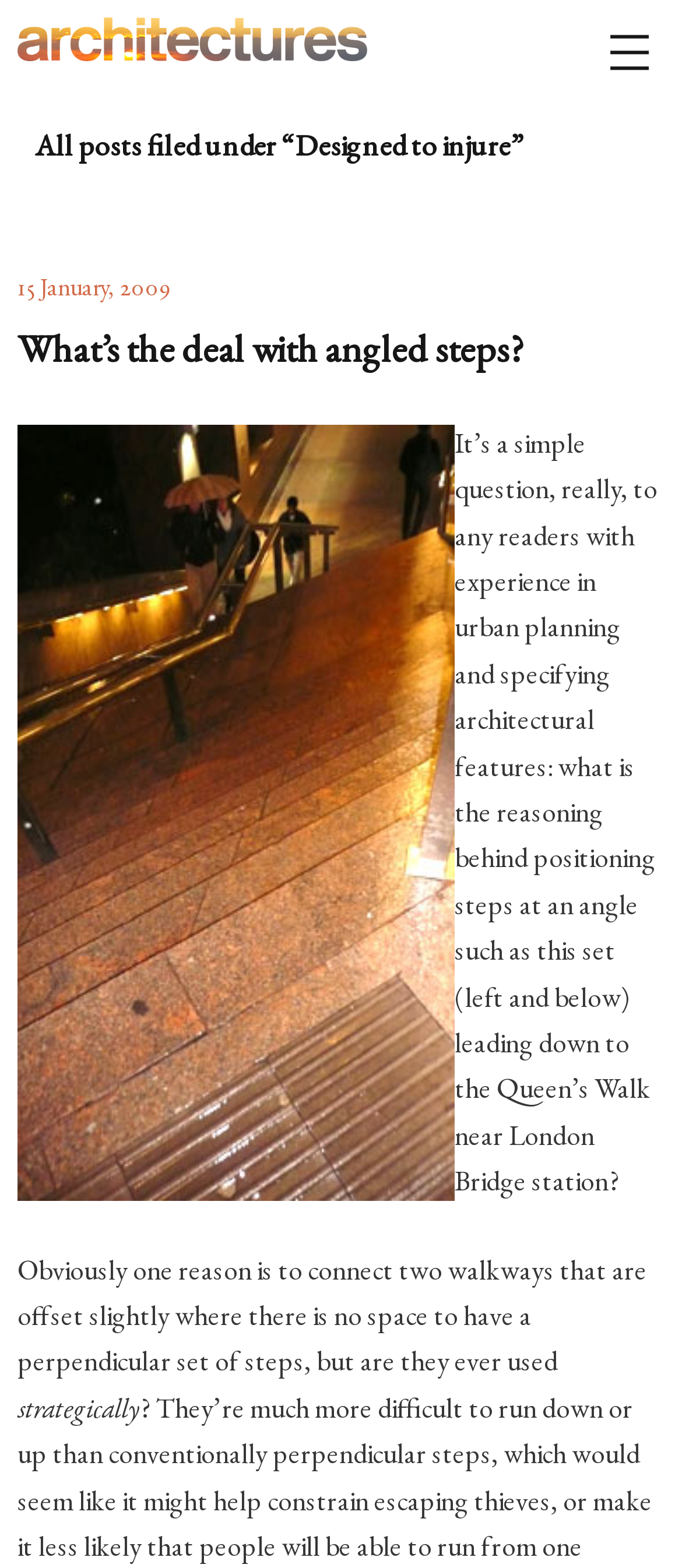Generate a comprehensive caption for the webpage you are viewing.

The webpage is about architectures designed to injure, specifically featuring the work of Dan Lockton. At the top, there is a heading with the title "architectures by Dan Lockton" which is also a link. To the right of this heading, there is a "Menu" link. 

Below the title, there is a header section that spans the width of the page. Within this section, there is a heading that reads "All posts filed under “Designed to injure”". Below this heading, there is another section that contains a link to a post dated "15 January, 2009", followed by a heading that asks "What’s the deal with angled steps?". This heading is also a link. 

Underneath the heading, there is an image of "Angled Steps", which takes up about two-thirds of the page width. To the right of the image, there is a block of text that discusses the reasoning behind positioning steps at an angle, citing an example near London Bridge station. Below this text, there is another block of text that continues the discussion, asking if angled steps are ever used strategically.